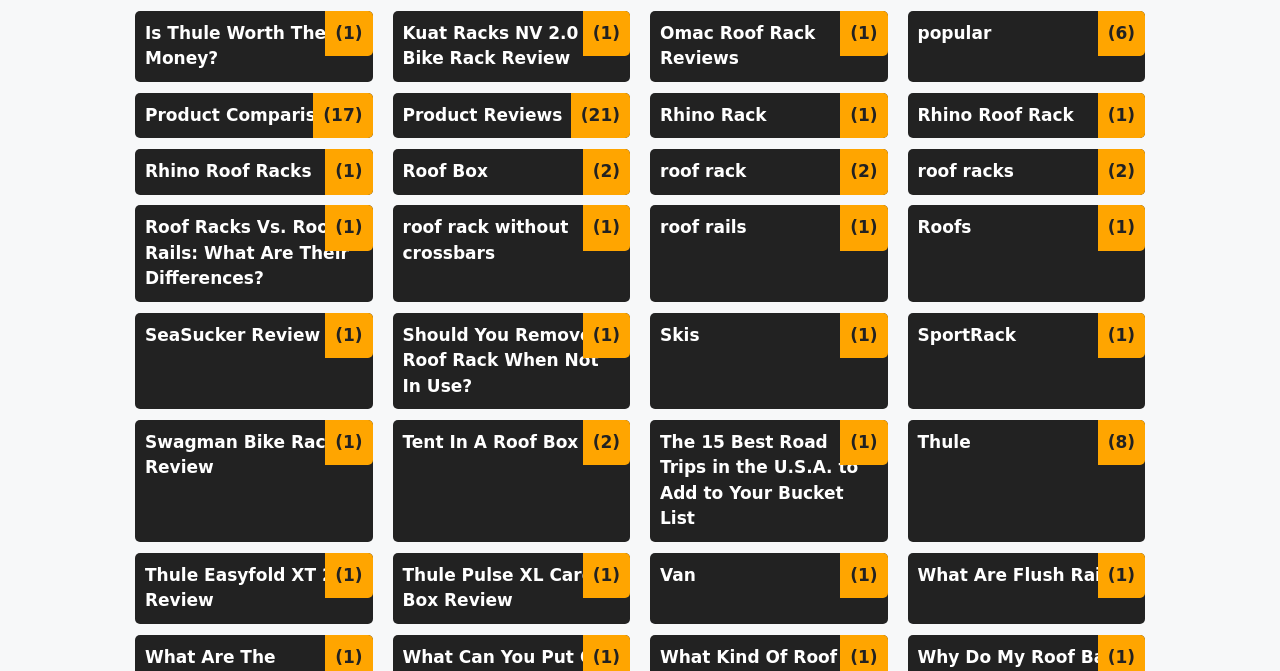Please mark the bounding box coordinates of the area that should be clicked to carry out the instruction: "Check out 'The 15 Best Road Trips in the U.S.A. to Add to Your Bucket List'".

[0.508, 0.626, 0.693, 0.808]